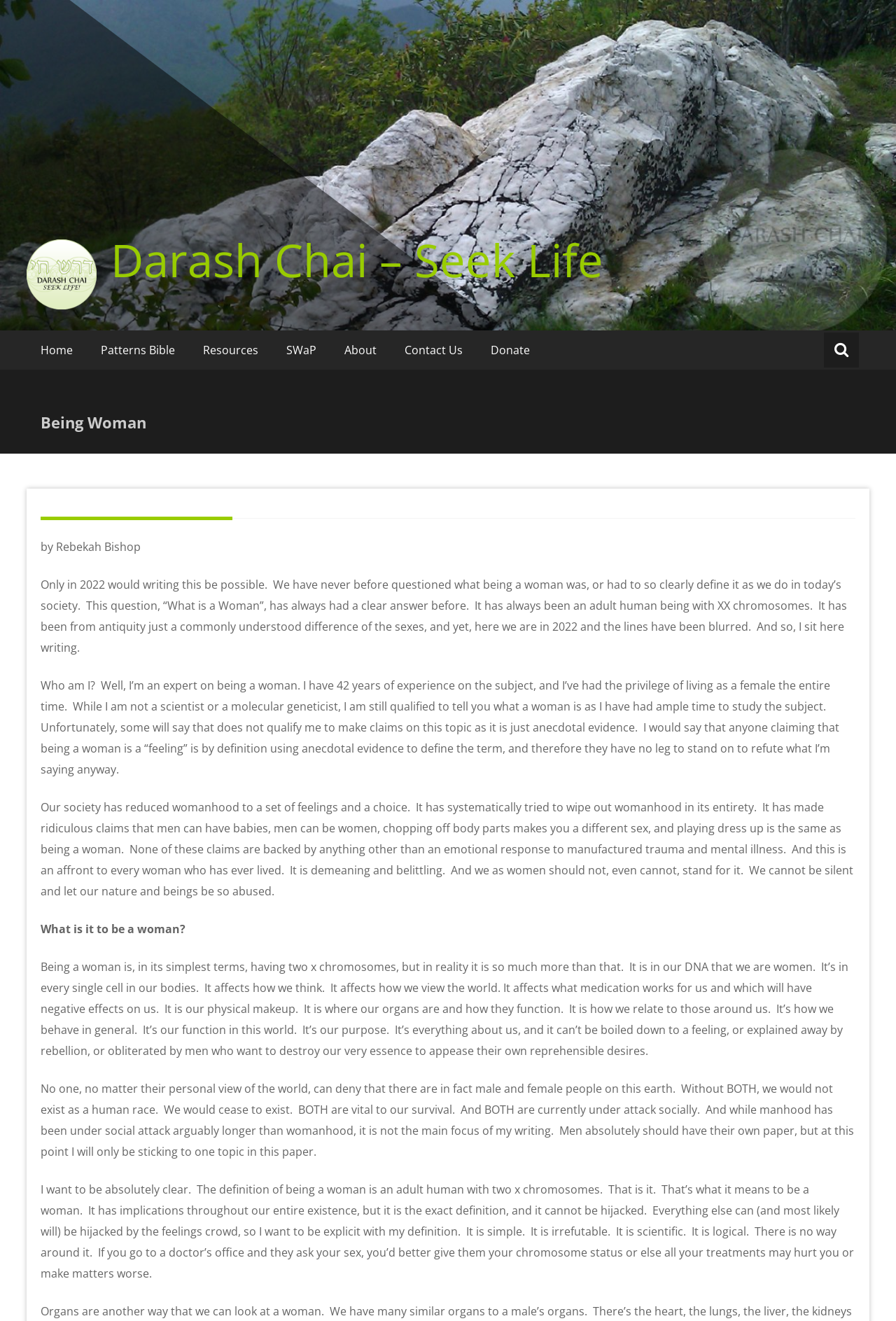What is the author's experience with being a woman?
Please provide a comprehensive answer based on the details in the screenshot.

The author mentions in the text 'I have 42 years of experience on the subject, and I’ve had the privilege of living as a female the entire time.' This indicates that the author has 42 years of experience with being a woman.